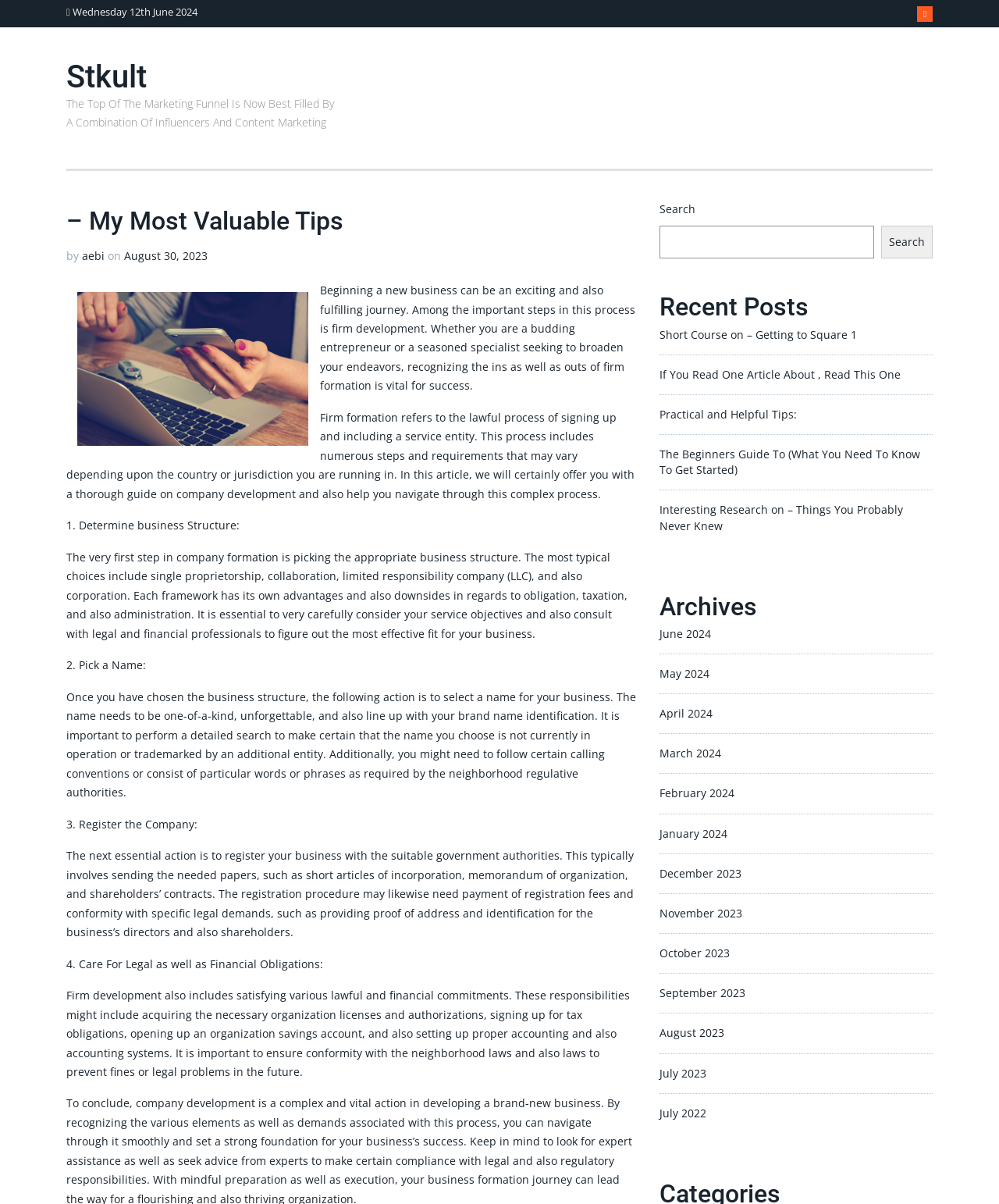Construct a comprehensive description capturing every detail on the webpage.

This webpage appears to be a blog or article page, with a focus on business and entrepreneurship. At the top of the page, there is a heading that reads "Stkult" and a link with the same text. Below this, there is a static text element that displays the date "Wednesday 12th June 2024". 

To the right of the date, there is a link with a icon, which may be a social media or sharing button. 

The main content of the page is divided into sections, with headings and paragraphs of text. The first section has a heading that reads "– My Most Valuable Tips" and is followed by a paragraph of text that discusses the importance of firm development for entrepreneurs. 

Below this, there is an image, and then a series of sections with headings and paragraphs of text that provide a guide to company formation, including determining business structure, choosing a name, registering the company, and fulfilling legal and financial obligations.

To the right of the main content, there is a search bar with a button and a heading that reads "Recent Posts". Below this, there are several links to recent articles, with titles such as "Short Course on – Getting to Square 1" and "The Beginners Guide To (What You Need To Know To Get Started)". 

Further down the page, there is a heading that reads "Archives" and a list of links to articles from previous months, dating back to July 2022.